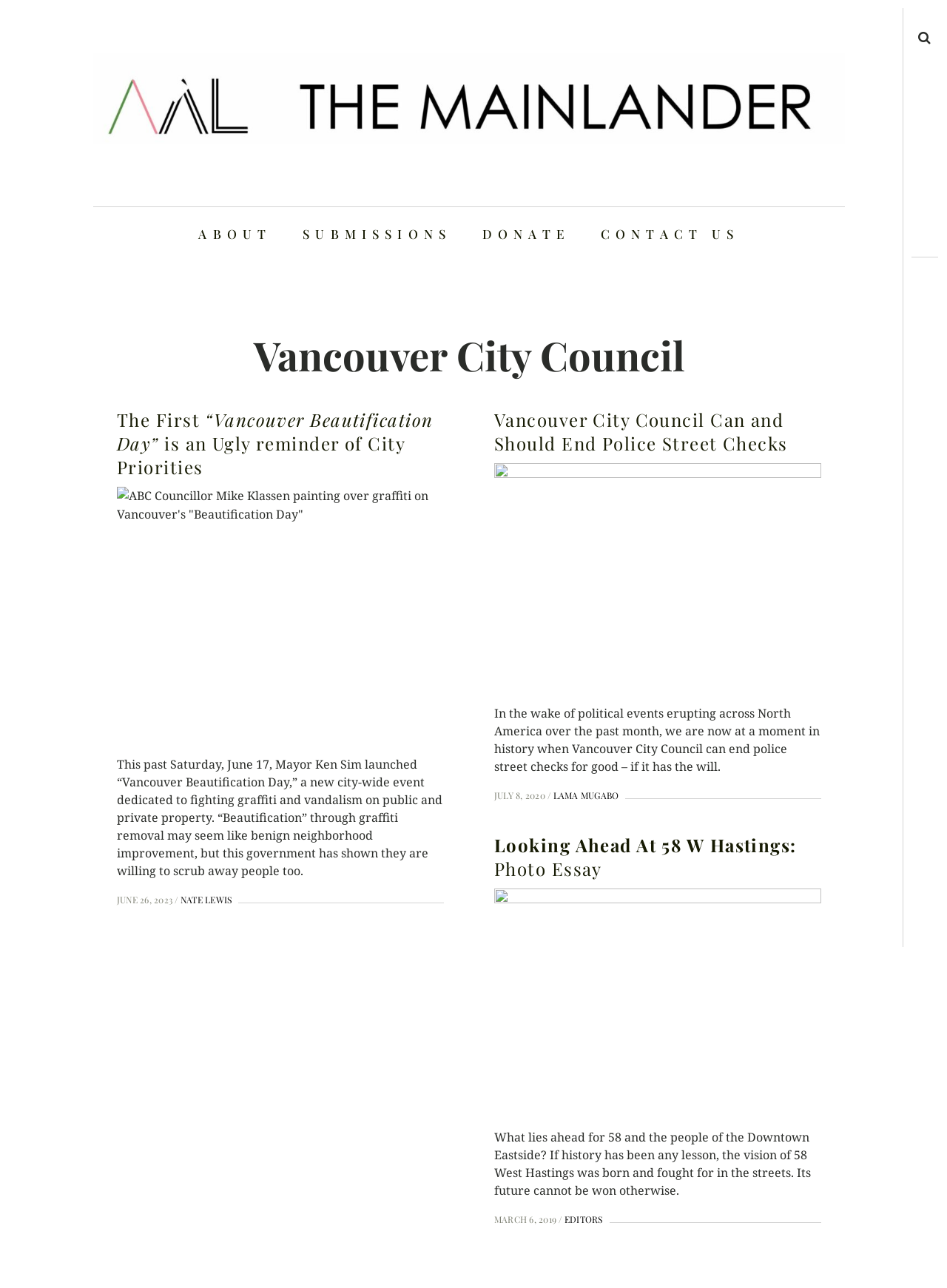Please determine the bounding box coordinates for the UI element described here. Use the format (top-left x, top-left y, bottom-right x, bottom-right y) with values bounded between 0 and 1: March 6, 2019March 6, 2019

[0.522, 0.942, 0.588, 0.951]